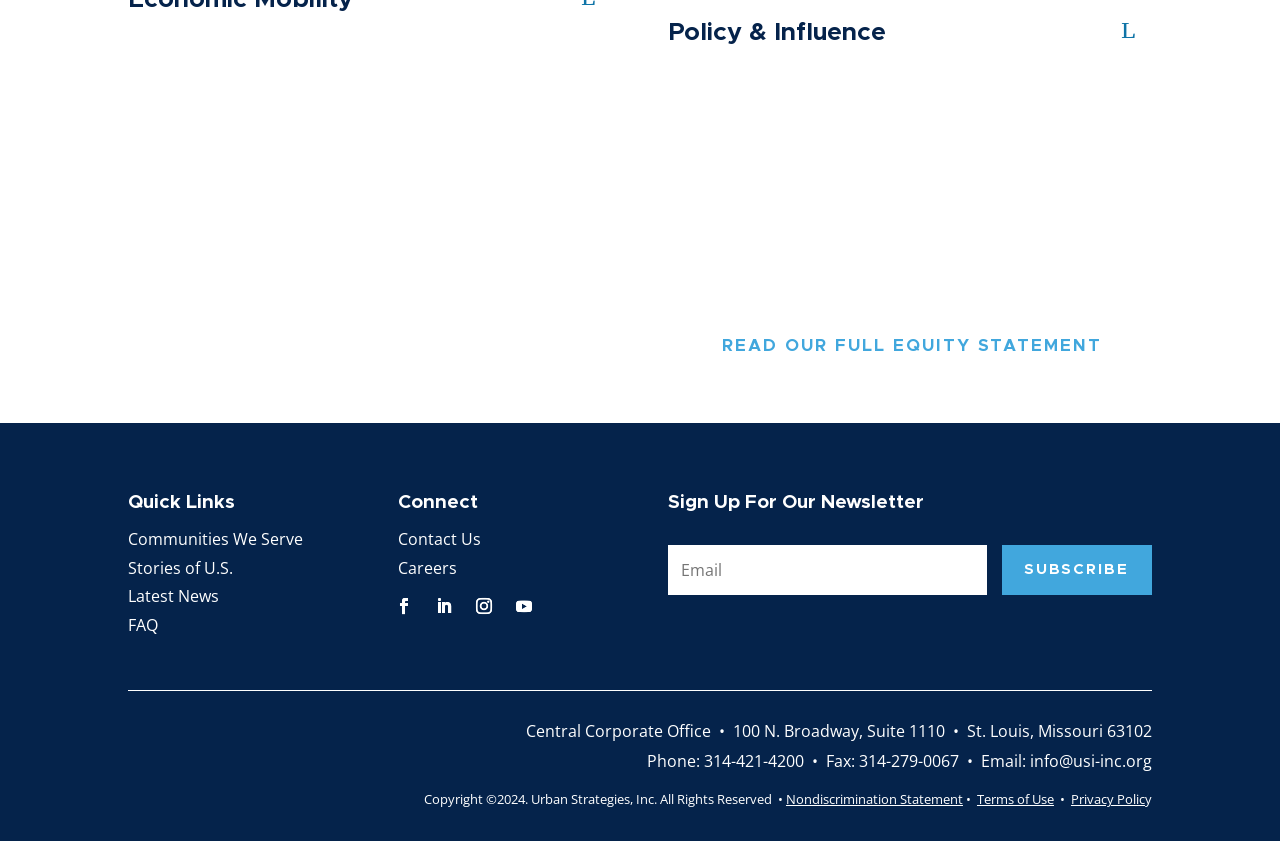Using the provided element description: "Fingerprint", determine the bounding box coordinates of the corresponding UI element in the screenshot.

None